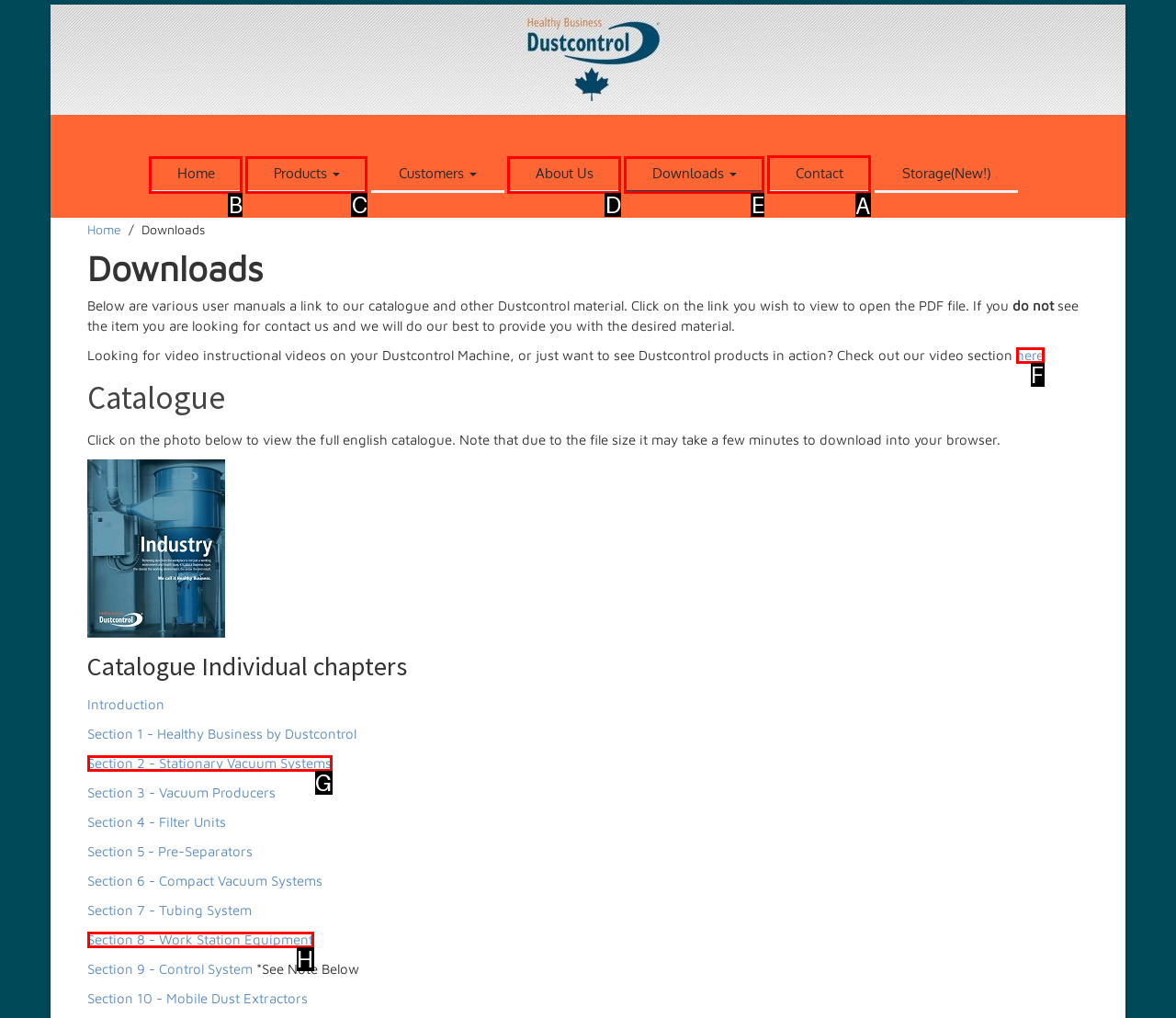Tell me the correct option to click for this task: Contact Dustcontrol
Write down the option's letter from the given choices.

A